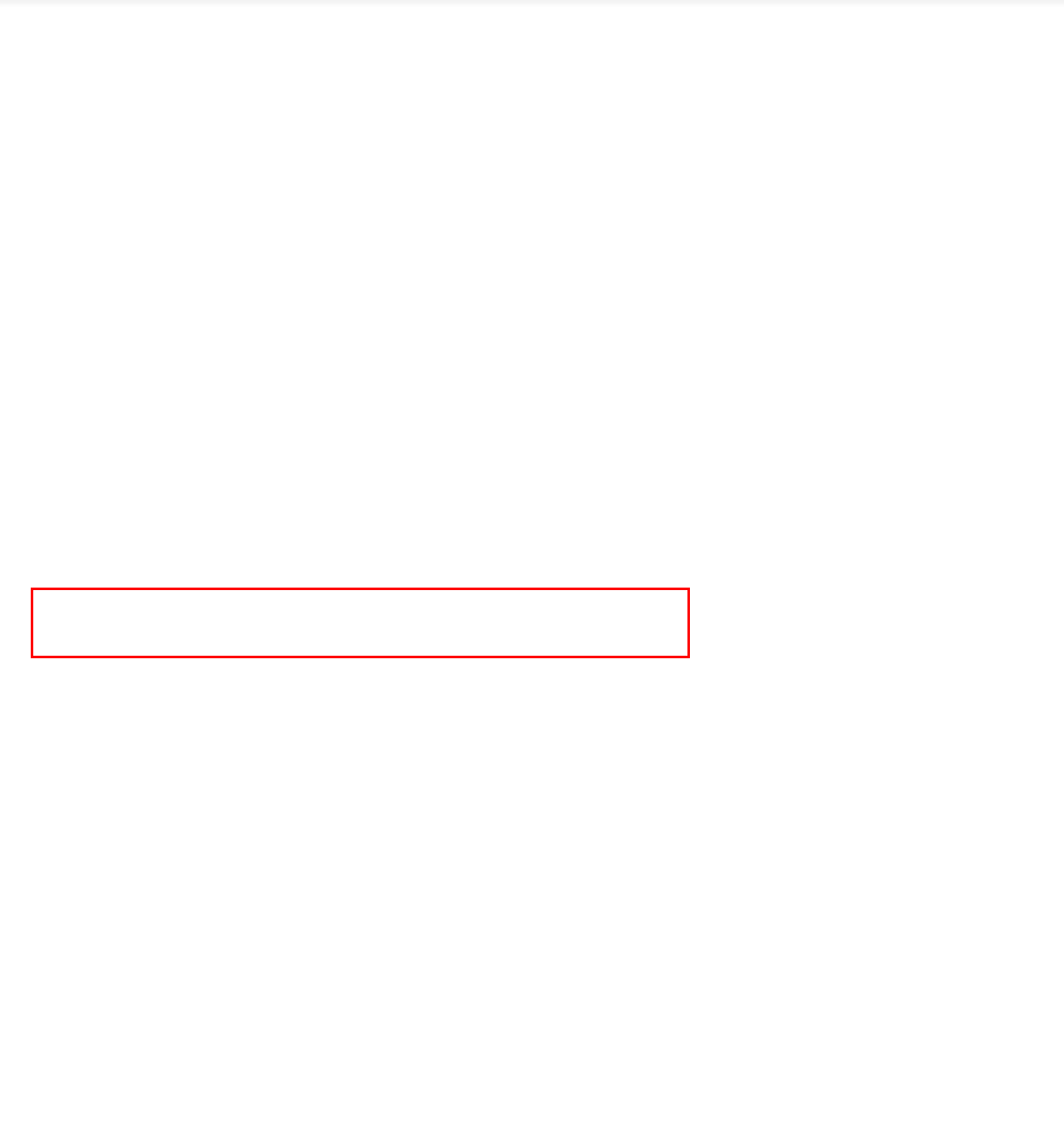Please examine the webpage screenshot containing a red bounding box and use OCR to recognize and output the text inside the red bounding box.

Hosted by the American Public Transportation Association (APTA), APTAtech brings the transit industry together to discuss challenges and solutions for meeting the needs of the ever-evolving transportation technology industry.